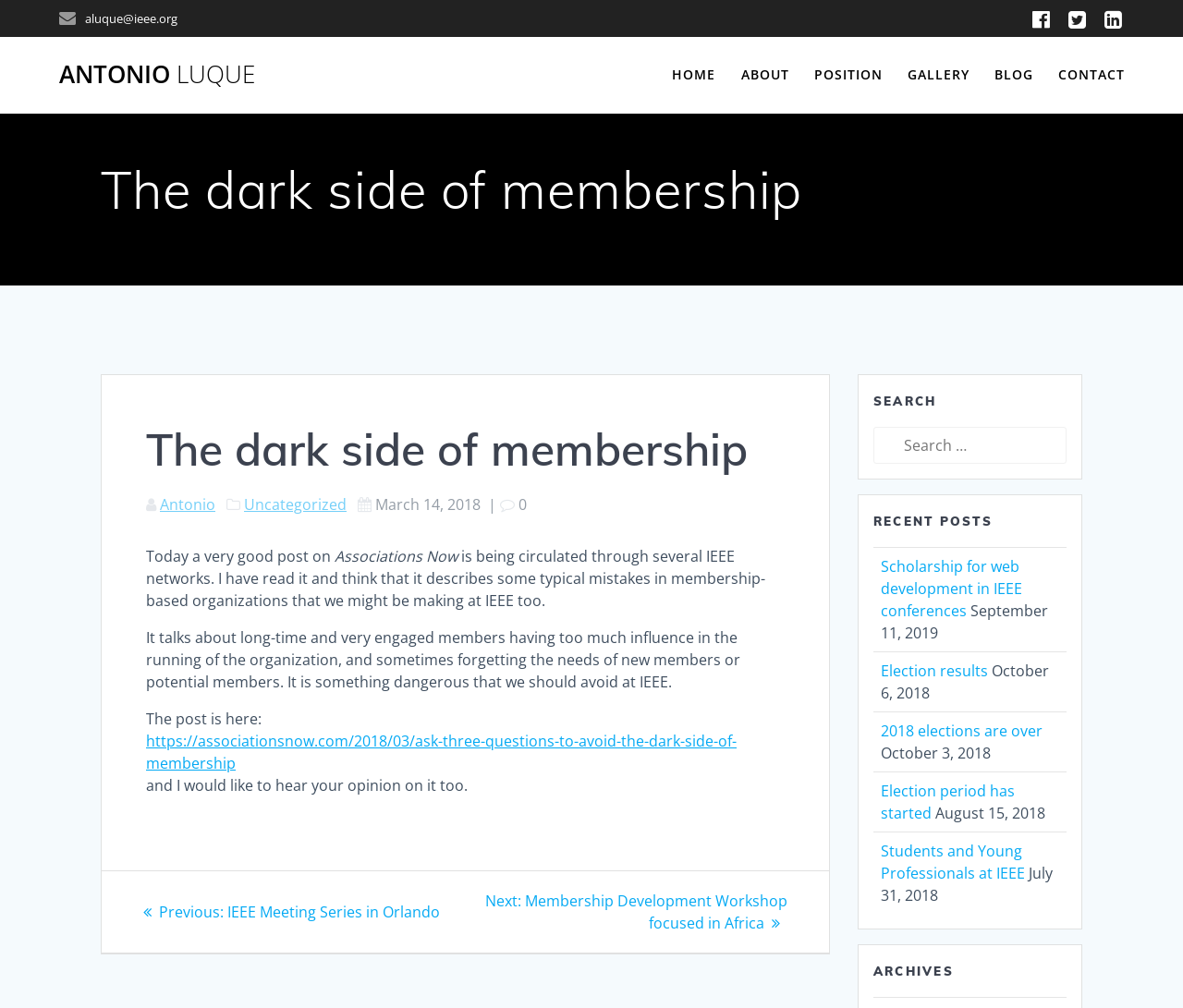Give a one-word or short phrase answer to the question: 
What is the category of the blog post?

Uncategorized